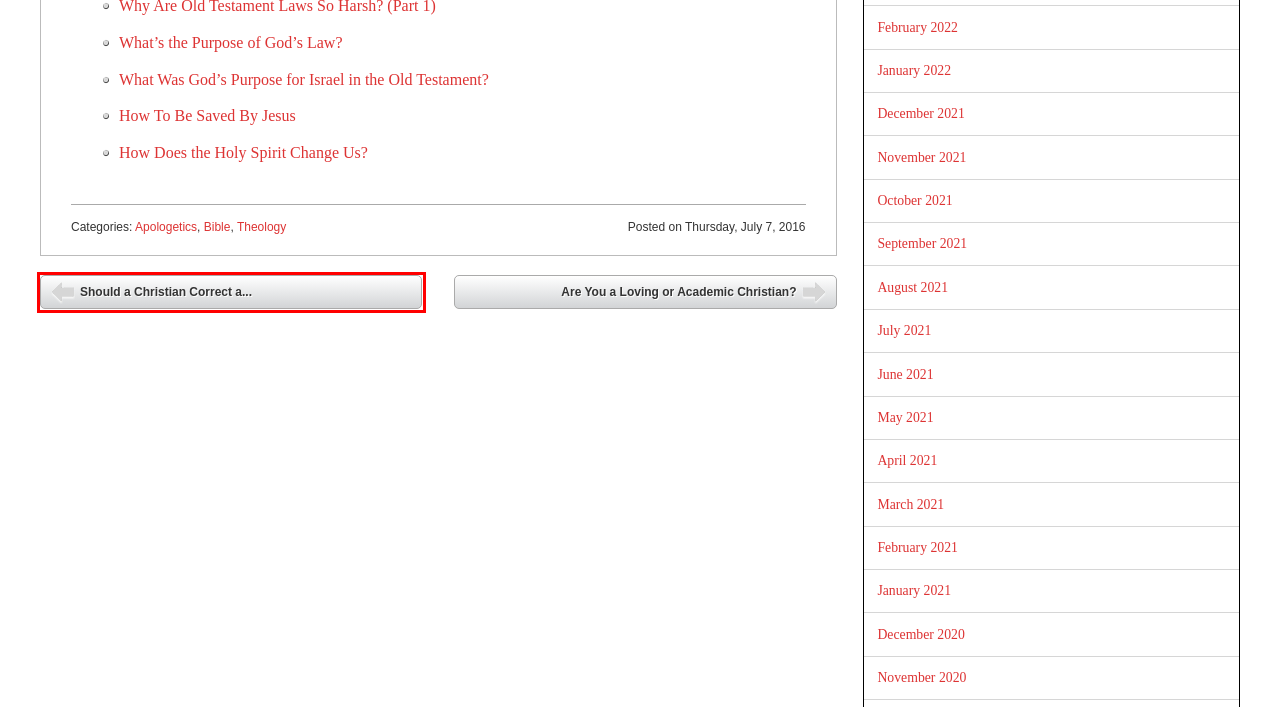A screenshot of a webpage is given, marked with a red bounding box around a UI element. Please select the most appropriate webpage description that fits the new page after clicking the highlighted element. Here are the candidates:
A. September, 2021 | ApplyGodsWord.com
B. January, 2022 | ApplyGodsWord.com
C. Should a Christian Correct a Non-Christian? | ApplyGodsWord.com
D. February, 2021 | ApplyGodsWord.com
E. November, 2020 | ApplyGodsWord.com
F. January, 2021 | ApplyGodsWord.com
G. August, 2021 | ApplyGodsWord.com
H. Are You a Loving or Academic Christian? | ApplyGodsWord.com

C